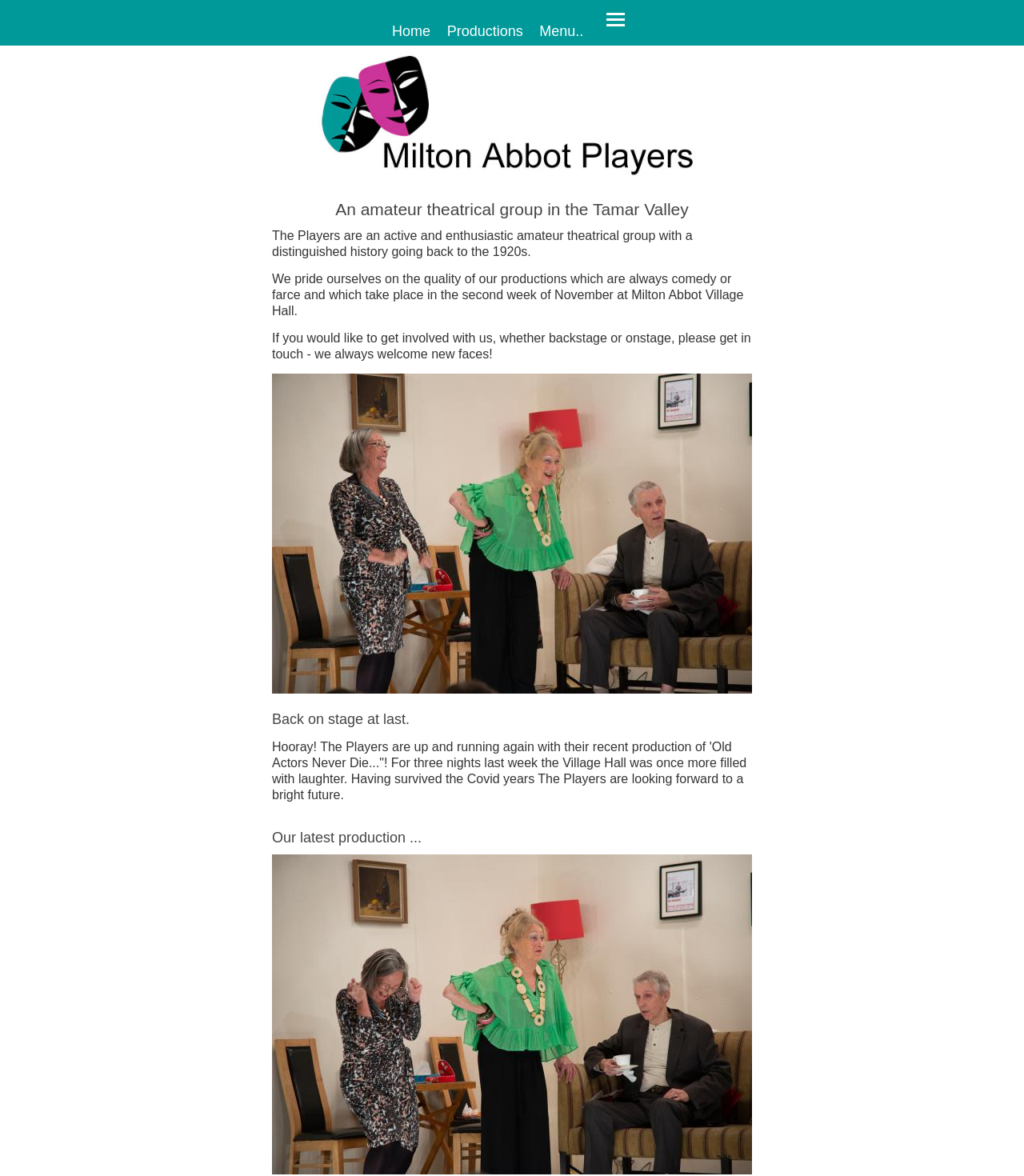From the webpage screenshot, identify the region described by Productions. Provide the bounding box coordinates as (top-left x, top-left y, bottom-right x, bottom-right y), with each value being a floating point number between 0 and 1.

[0.43, 0.016, 0.517, 0.036]